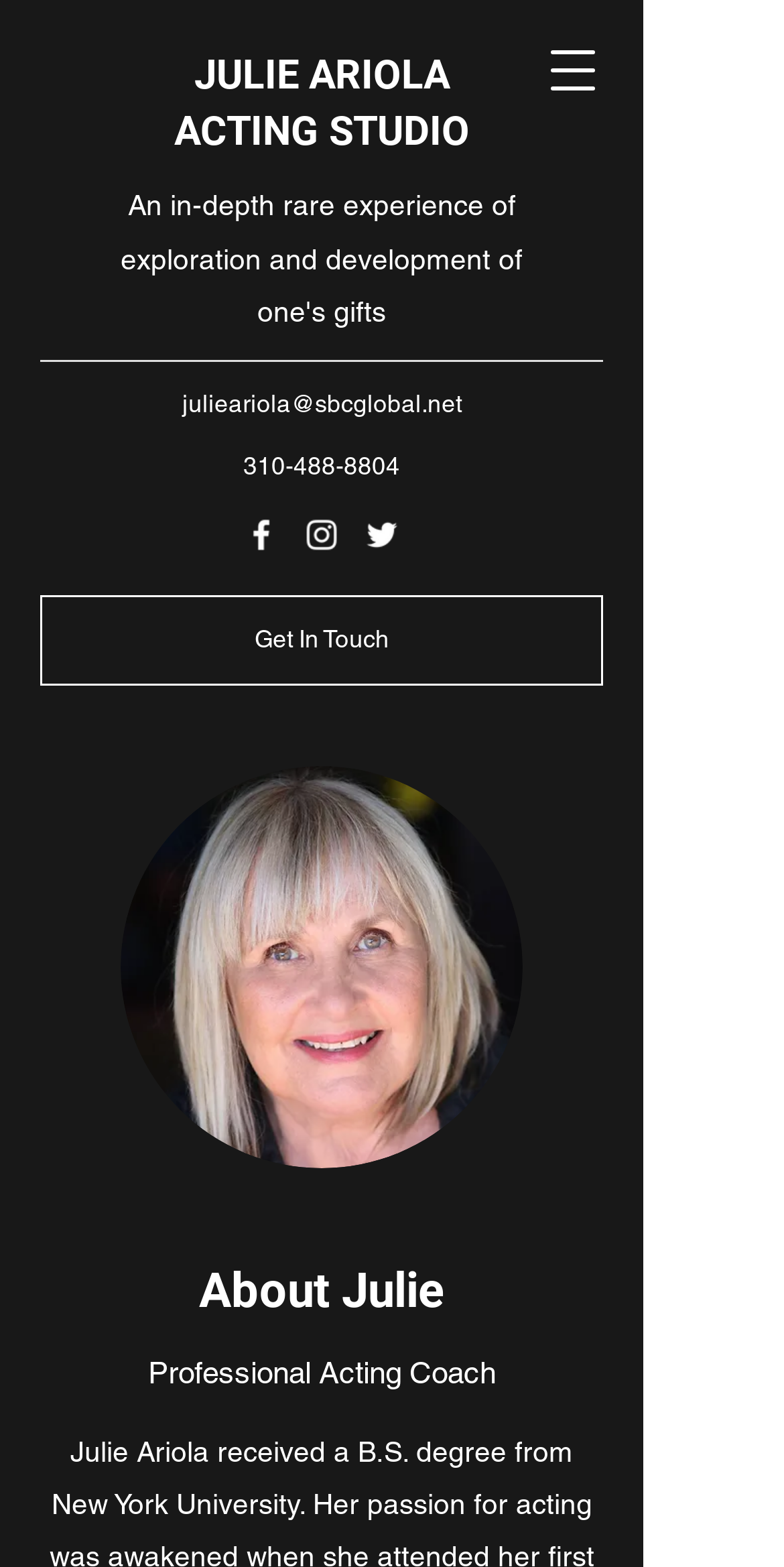Please identify the coordinates of the bounding box for the clickable region that will accomplish this instruction: "Open navigation menu".

[0.679, 0.019, 0.782, 0.071]